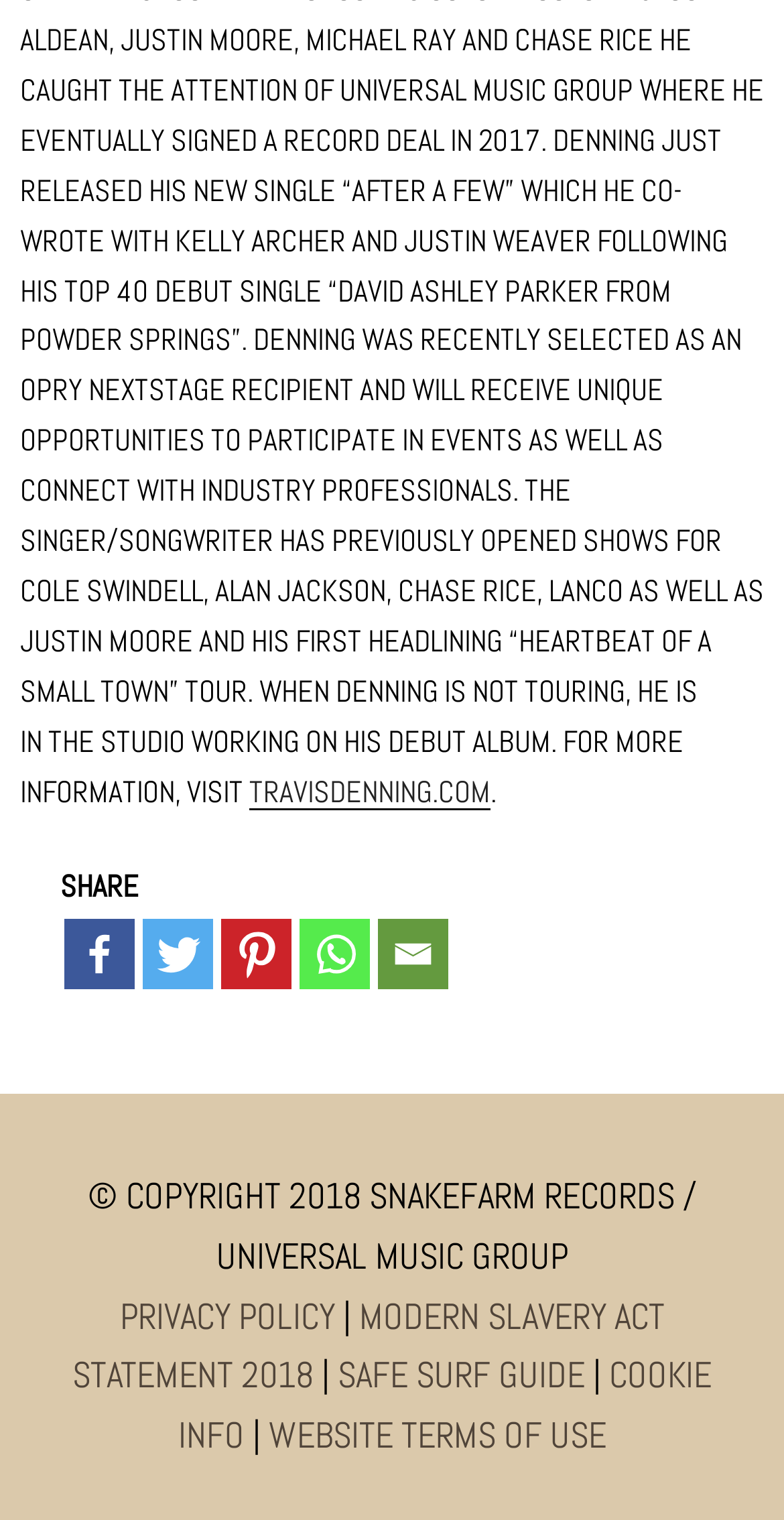How many social media platforms can you share the website on?
Utilize the image to construct a detailed and well-explained answer.

The webpage provides links to share the website on five social media platforms, namely Facebook, Twitter, Pinterest, Whatsapp, and Email, which are located at the top of the webpage.